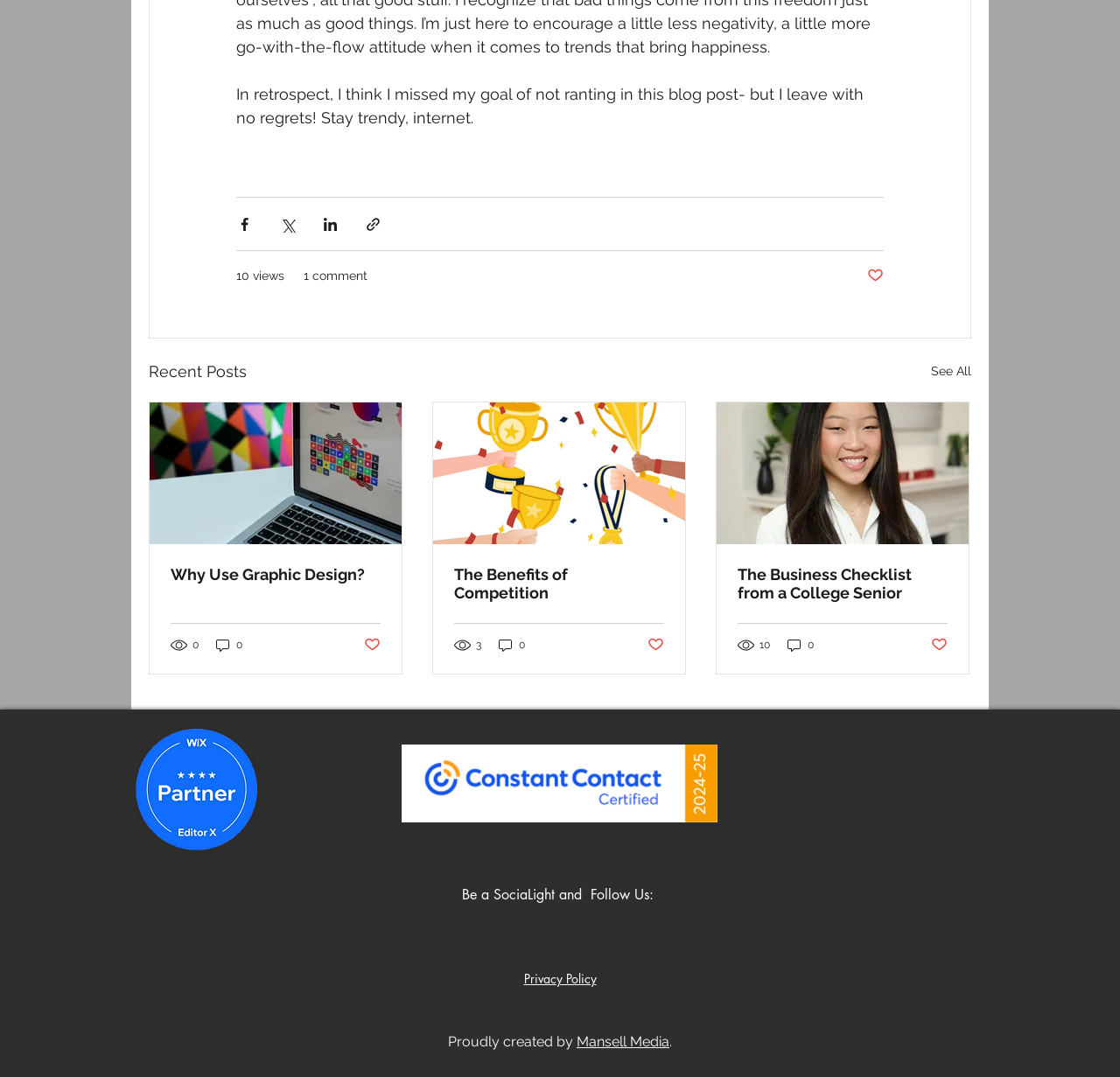Please identify the bounding box coordinates of the element that needs to be clicked to perform the following instruction: "Log in to your account".

None